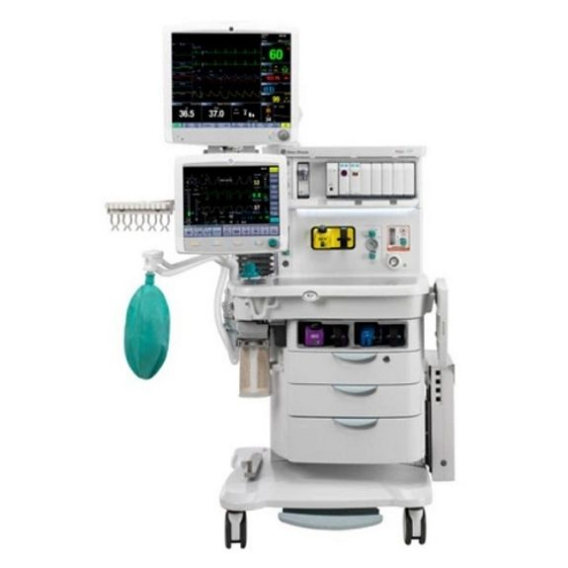What is the benefit of the device's modular layout?
Based on the image, respond with a single word or phrase.

Efficient access